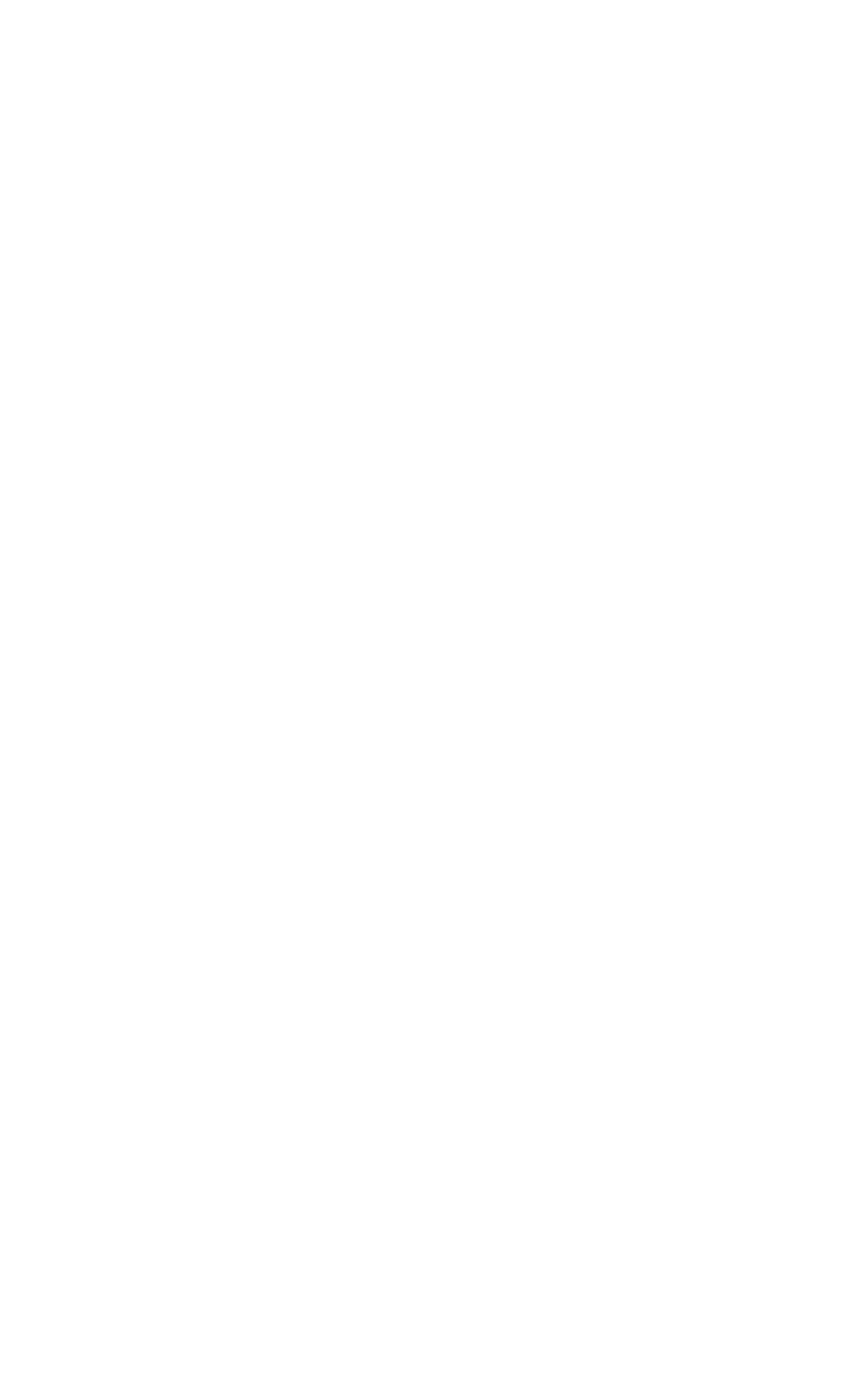Identify the bounding box coordinates for the UI element described as: "Facebook". The coordinates should be provided as four floats between 0 and 1: [left, top, right, bottom].

[0.343, 0.914, 0.511, 0.942]